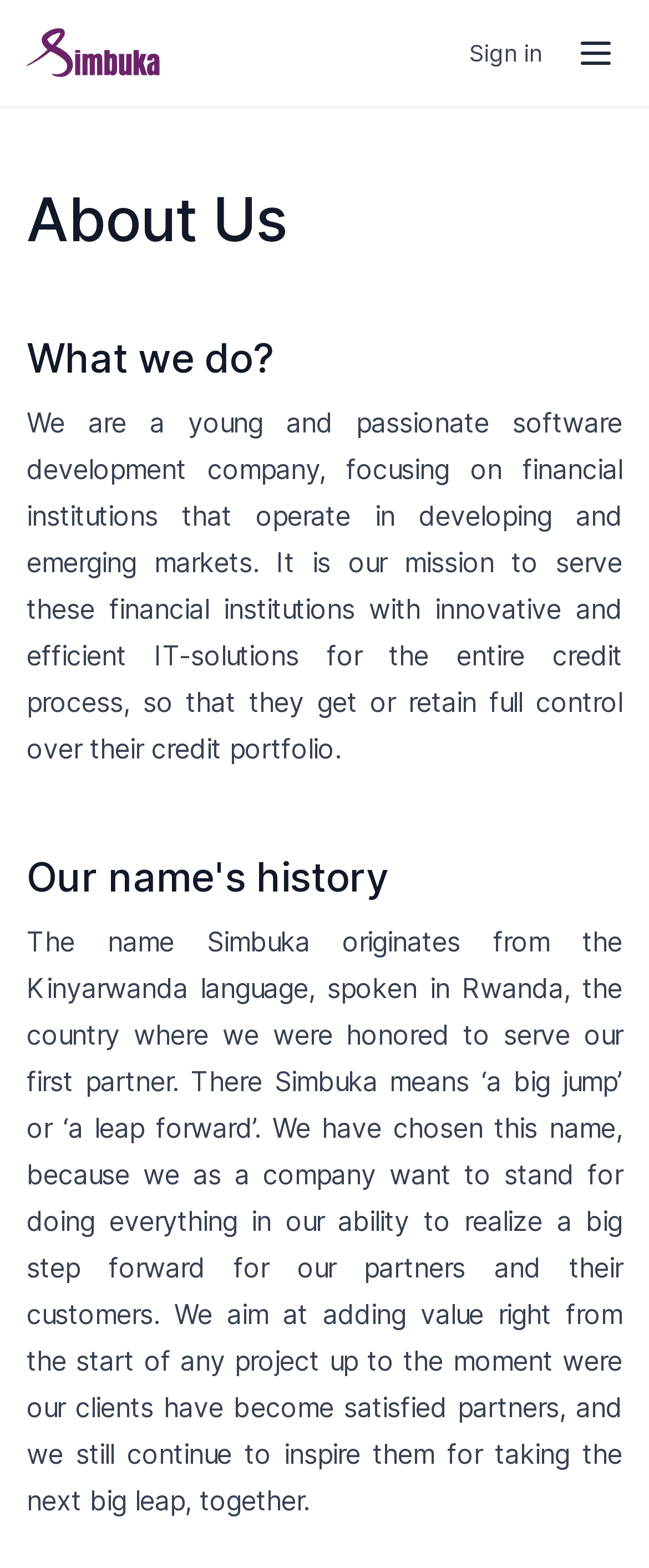Utilize the details in the image to thoroughly answer the following question: How many main sections are on the webpage?

The webpage has three main sections: 'About Us', 'What we do?', and 'Our name's history', which are indicated by headings on the webpage.